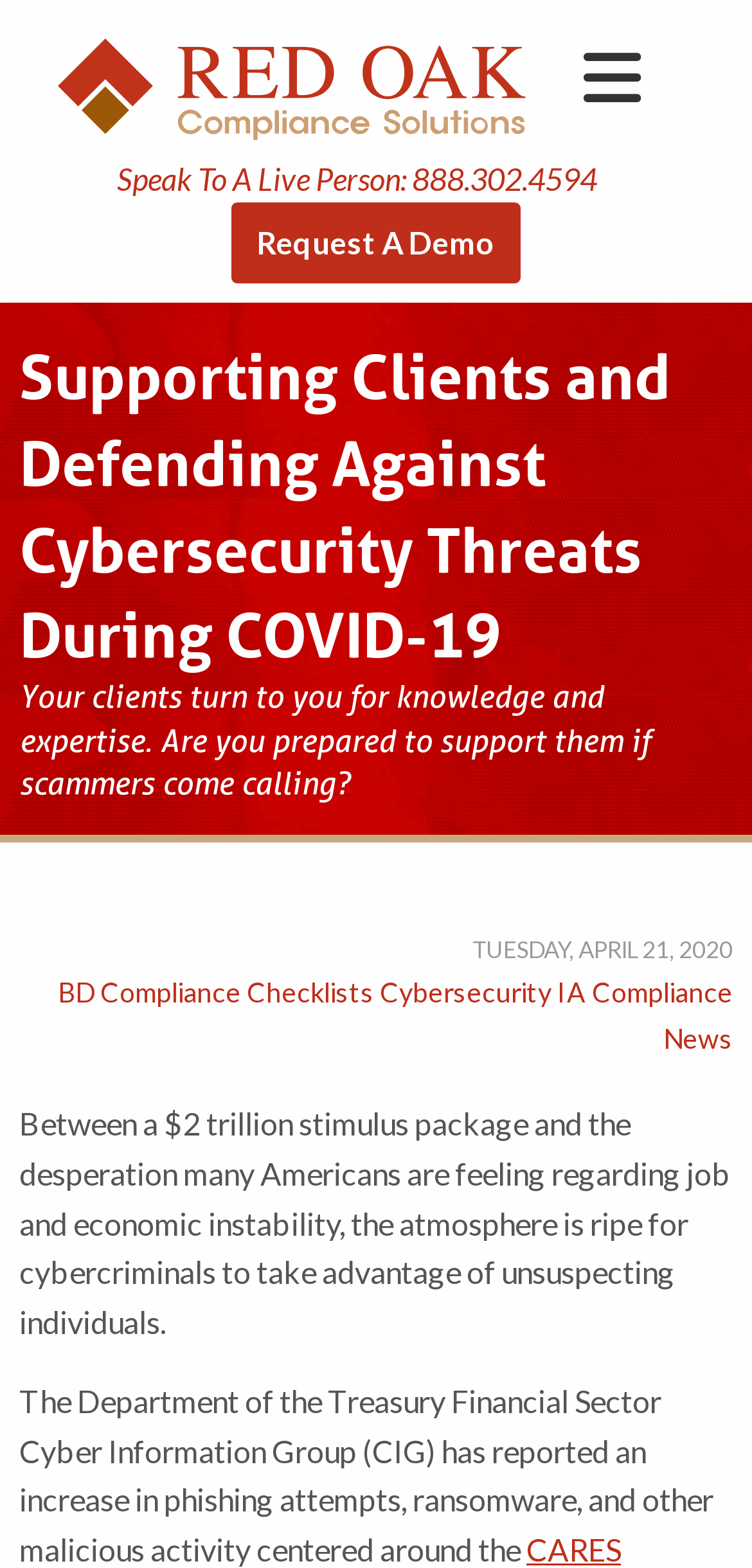Generate a thorough caption that explains the contents of the webpage.

The webpage appears to be a blog post or article from Red Oak Compliance Solutions, a company that provides cybersecurity and compliance services. At the top left of the page, there is a logo of the company, accompanied by a link to the homepage. On the top right, there is a phone number to speak to a live person, as well as a link to request a demo.

Below the top section, there are several links to different software and services offered by the company, including Red Oak Software, Advertising Review, Disclosure Management, and others. These links are arranged vertically on the left side of the page.

The main content of the page is divided into two sections. The first section has a heading that reads "Supporting Clients and Defending Against Cybersecurity Threats During COVID-19". Below this heading, there is a subheading that asks if the reader is prepared to support their clients if scammers come calling. 

The second section of the main content appears to be the article itself. The article discusses the CARES Act stimulus package and how scammers are taking advantage of vulnerable individuals during this time. The article cites the Department of the Treasury Financial Sector Cyber Information Group, which has reported an increase in phishing attempts, ransomware, and other malicious activity centered around the stimulus package.

On the right side of the page, there are several links to related topics, including BD Compliance, Checklists, Cybersecurity, IA Compliance, and News. These links are arranged vertically and appear to be a sidebar or navigation menu.